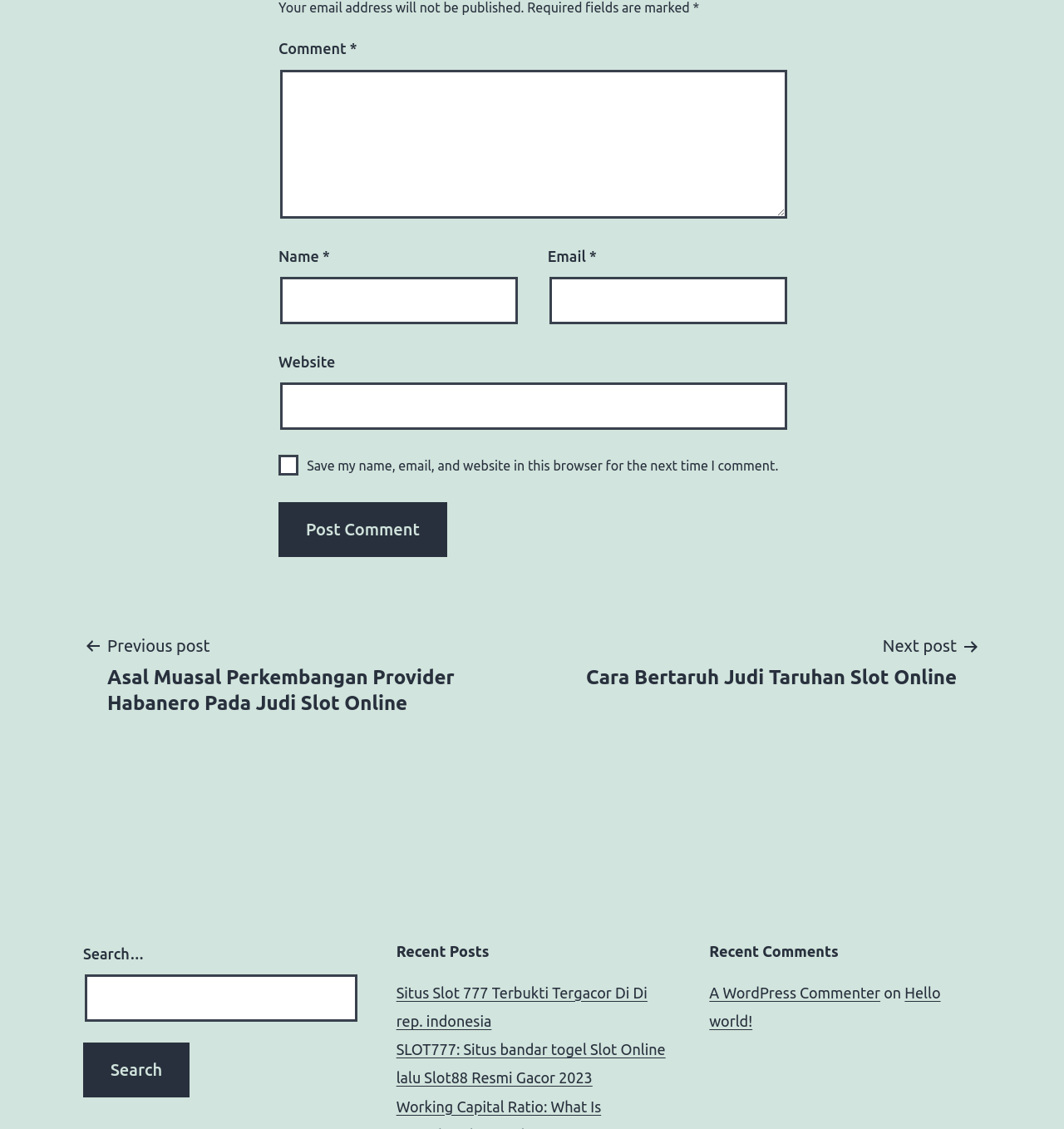Respond to the question below with a single word or phrase:
How many links are there under 'Recent Posts'?

2